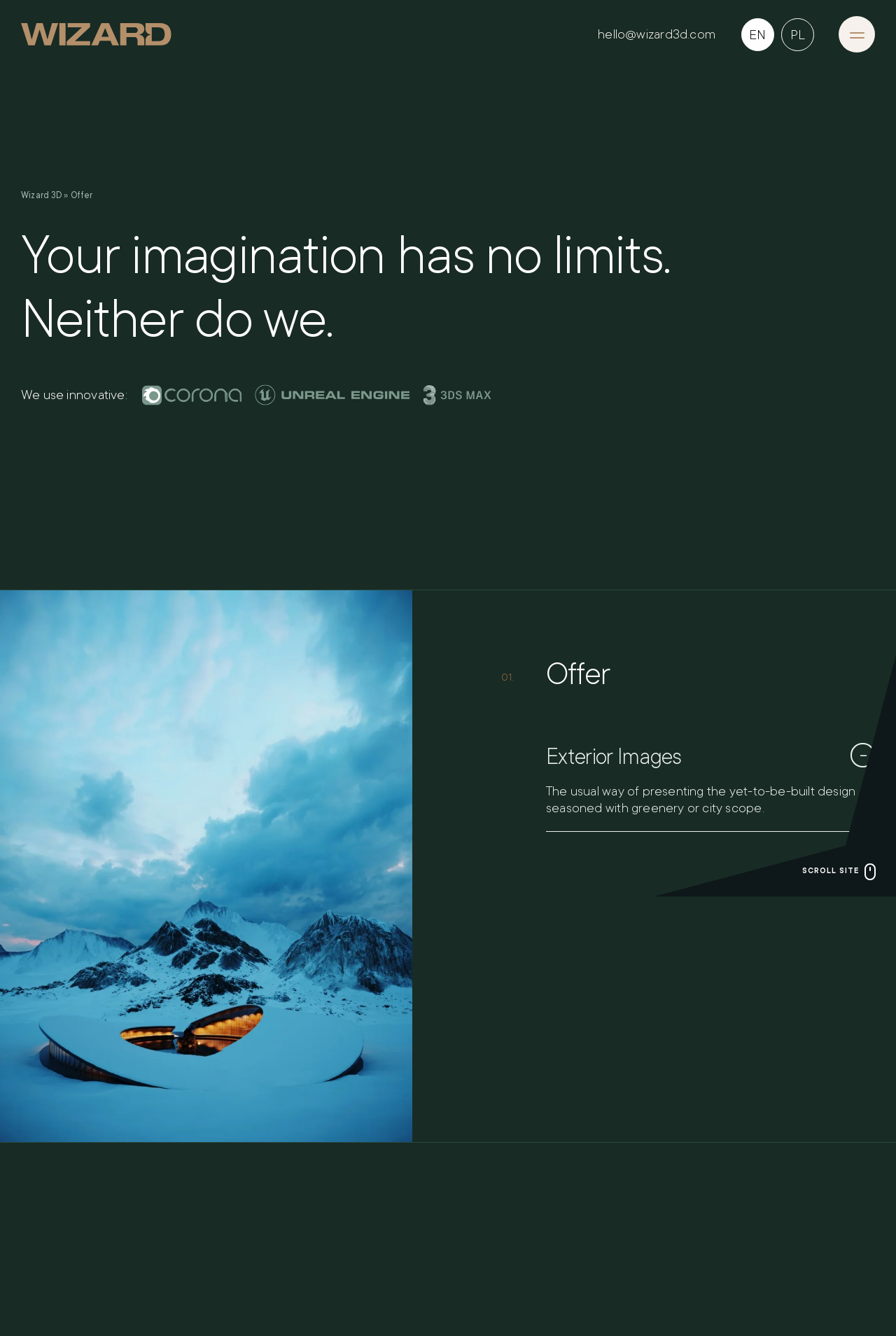Locate the bounding box coordinates of the region to be clicked to comply with the following instruction: "Go to previous slide". The coordinates must be four float numbers between 0 and 1, in the form [left, top, right, bottom].

None